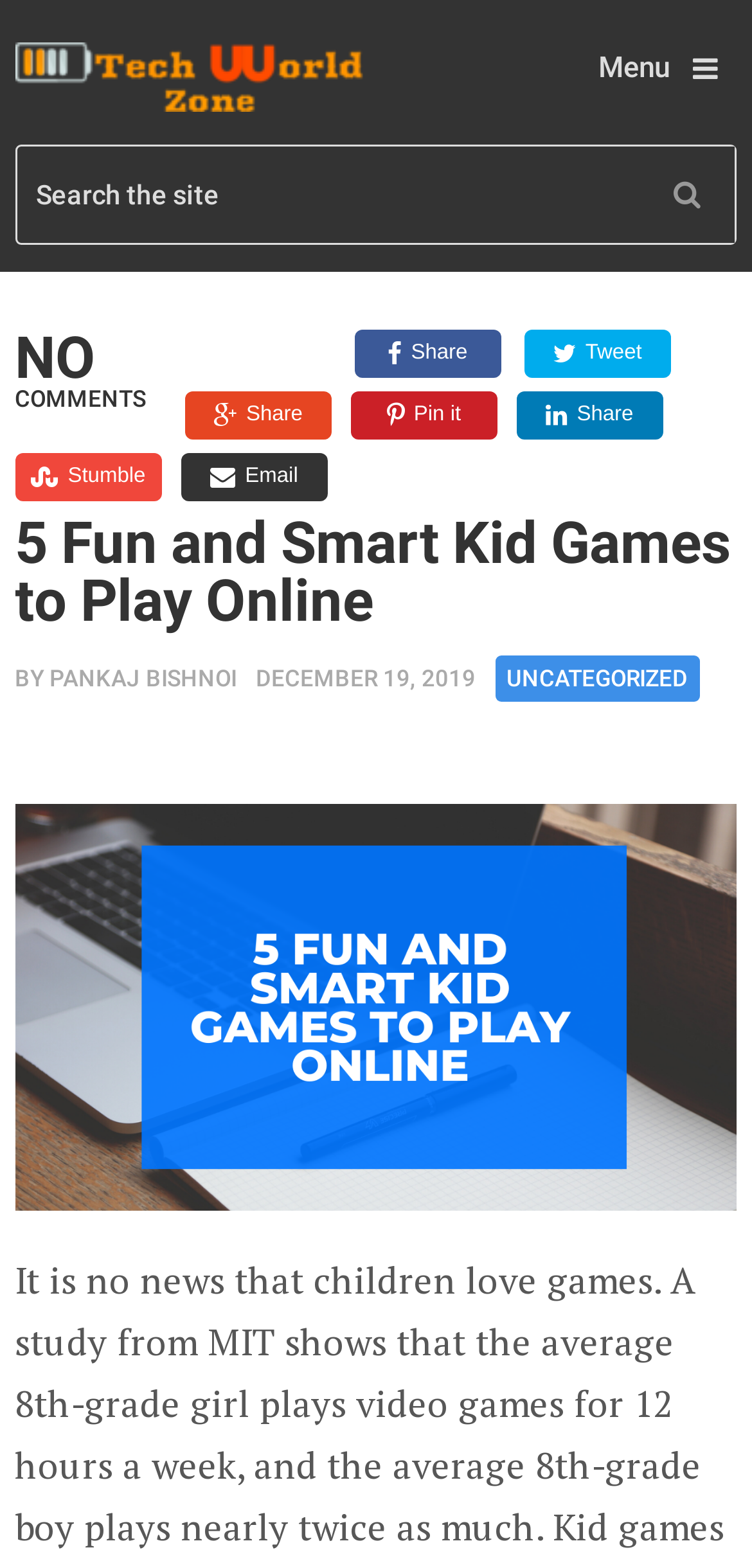Reply to the question with a single word or phrase:
Who is the author of the article?

PANKAJ BISHNOI